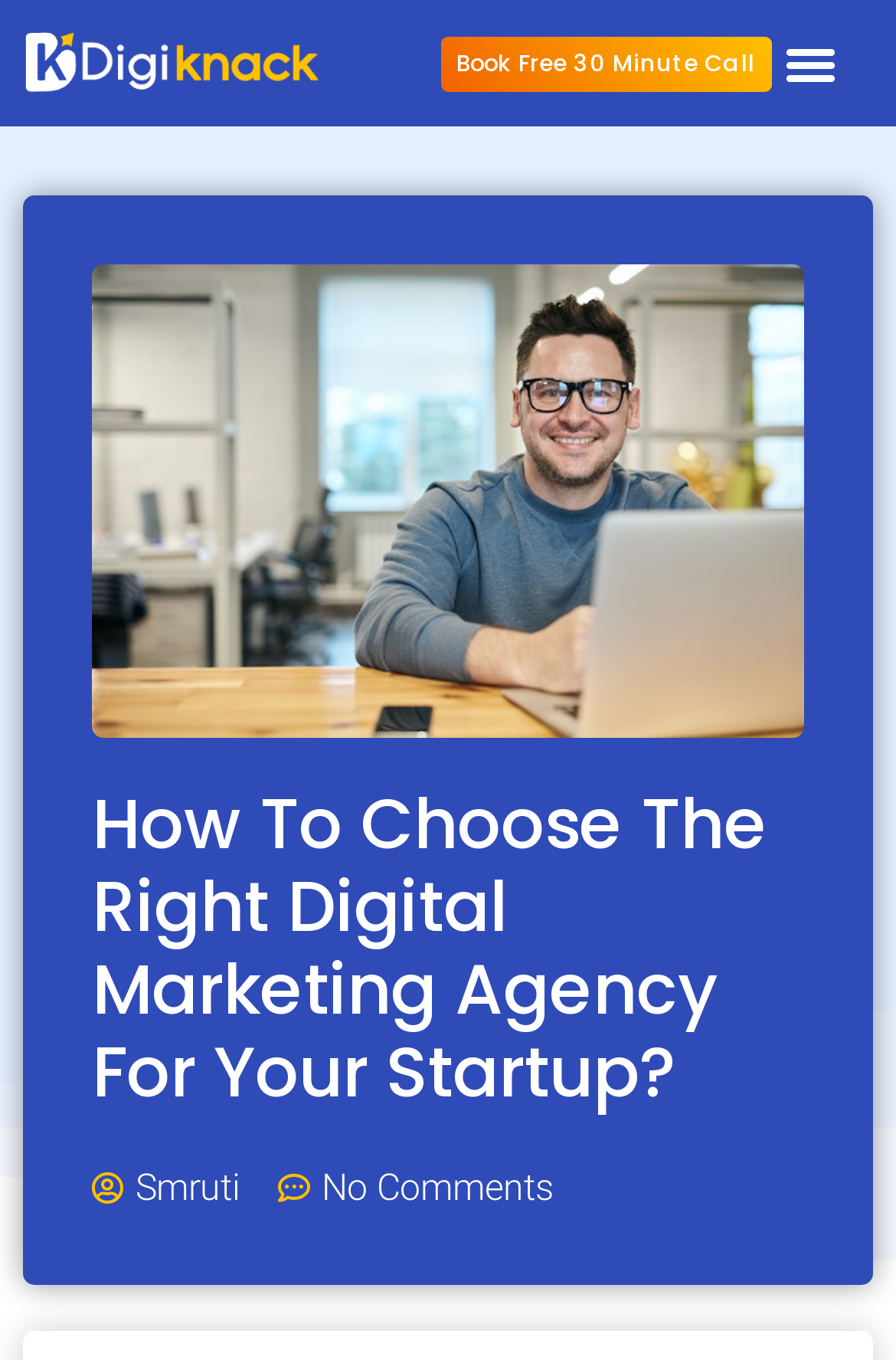Identify the bounding box of the UI component described as: "Book Free 30 Minute Call".

[0.491, 0.027, 0.86, 0.068]